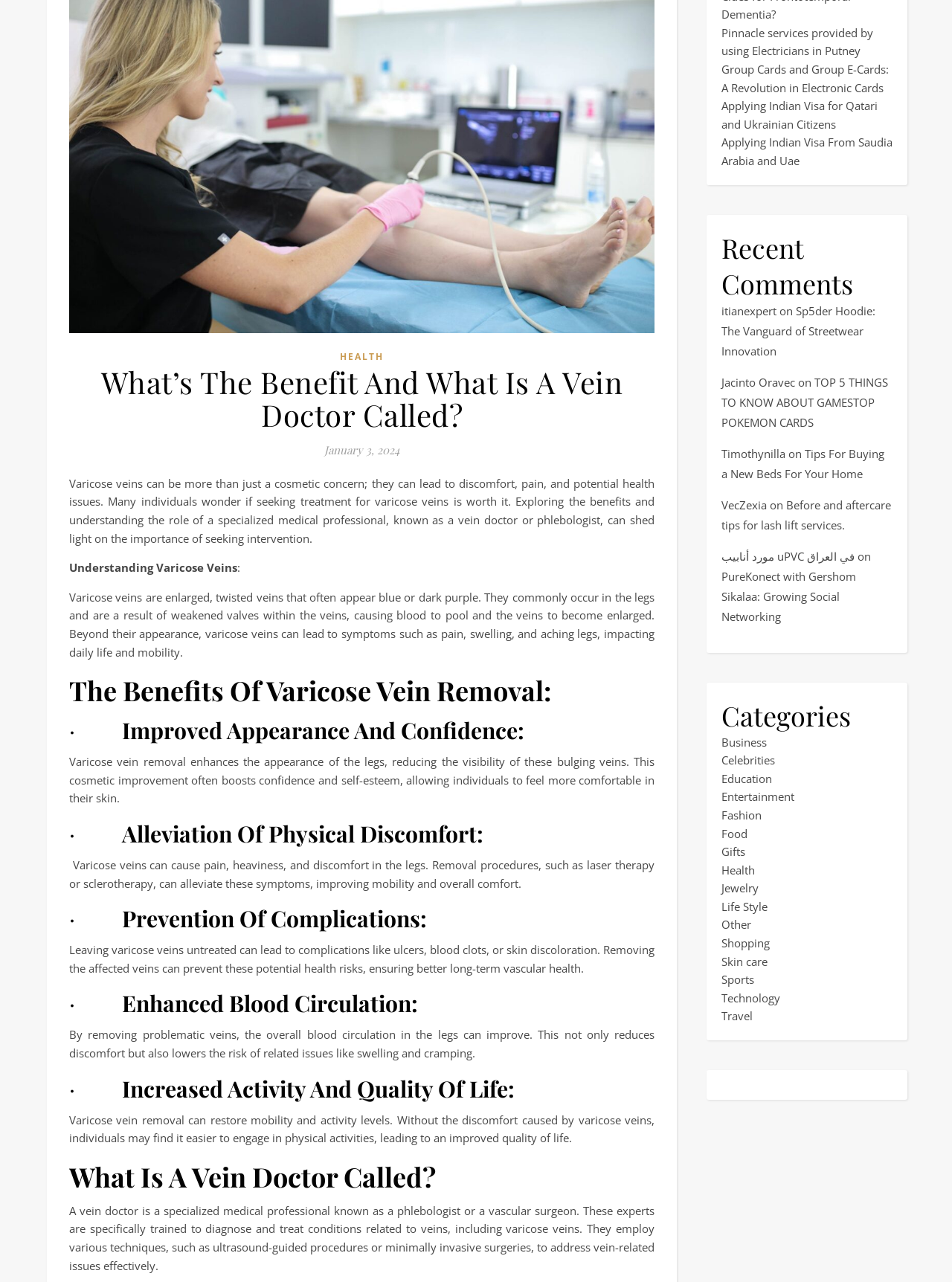Predict the bounding box for the UI component with the following description: "Food".

[0.758, 0.644, 0.785, 0.656]